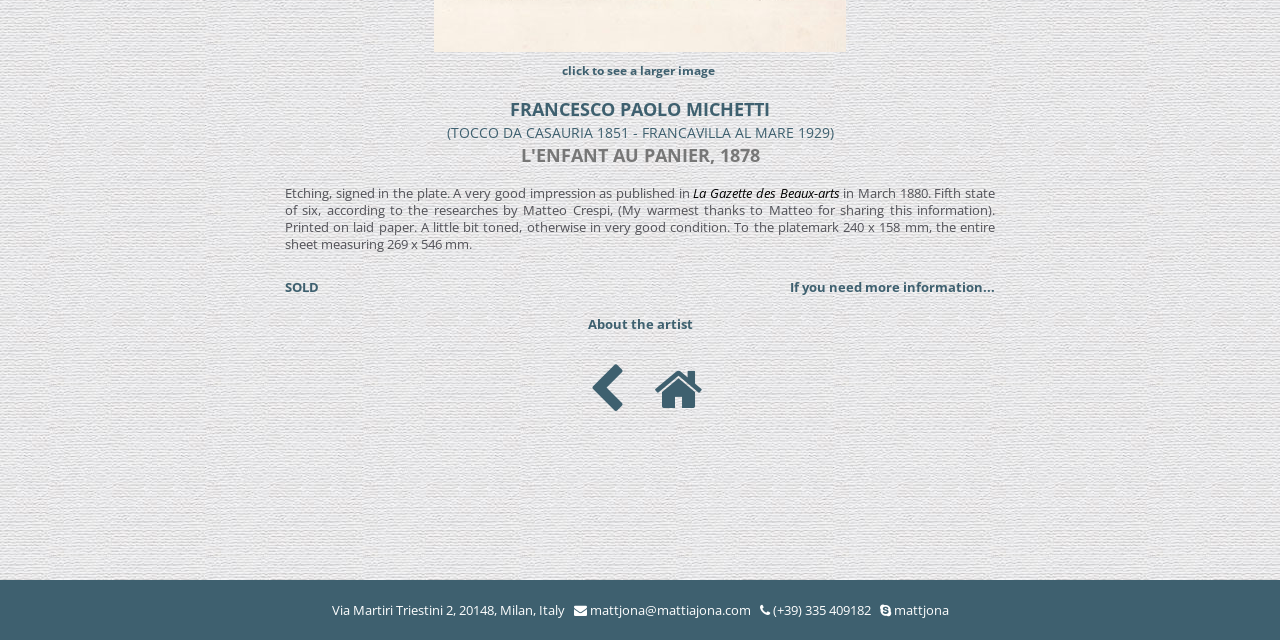Bounding box coordinates are specified in the format (top-left x, top-left y, bottom-right x, bottom-right y). All values are floating point numbers bounded between 0 and 1. Please provide the bounding box coordinate of the region this sentence describes: (+39) 335 409182

[0.593, 0.939, 0.68, 0.967]